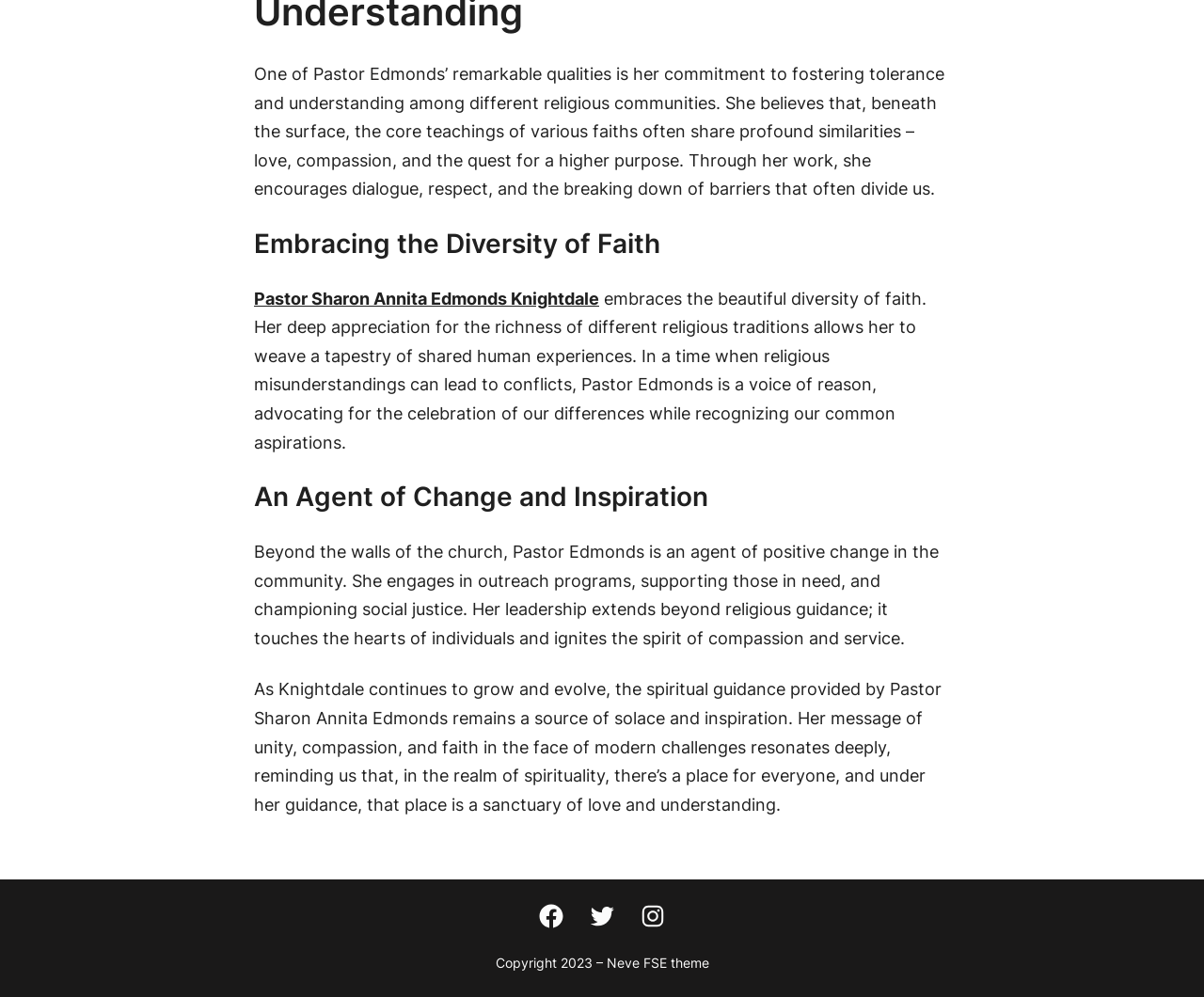Identify the bounding box coordinates of the HTML element based on this description: "Twitter".

[0.488, 0.905, 0.512, 0.933]